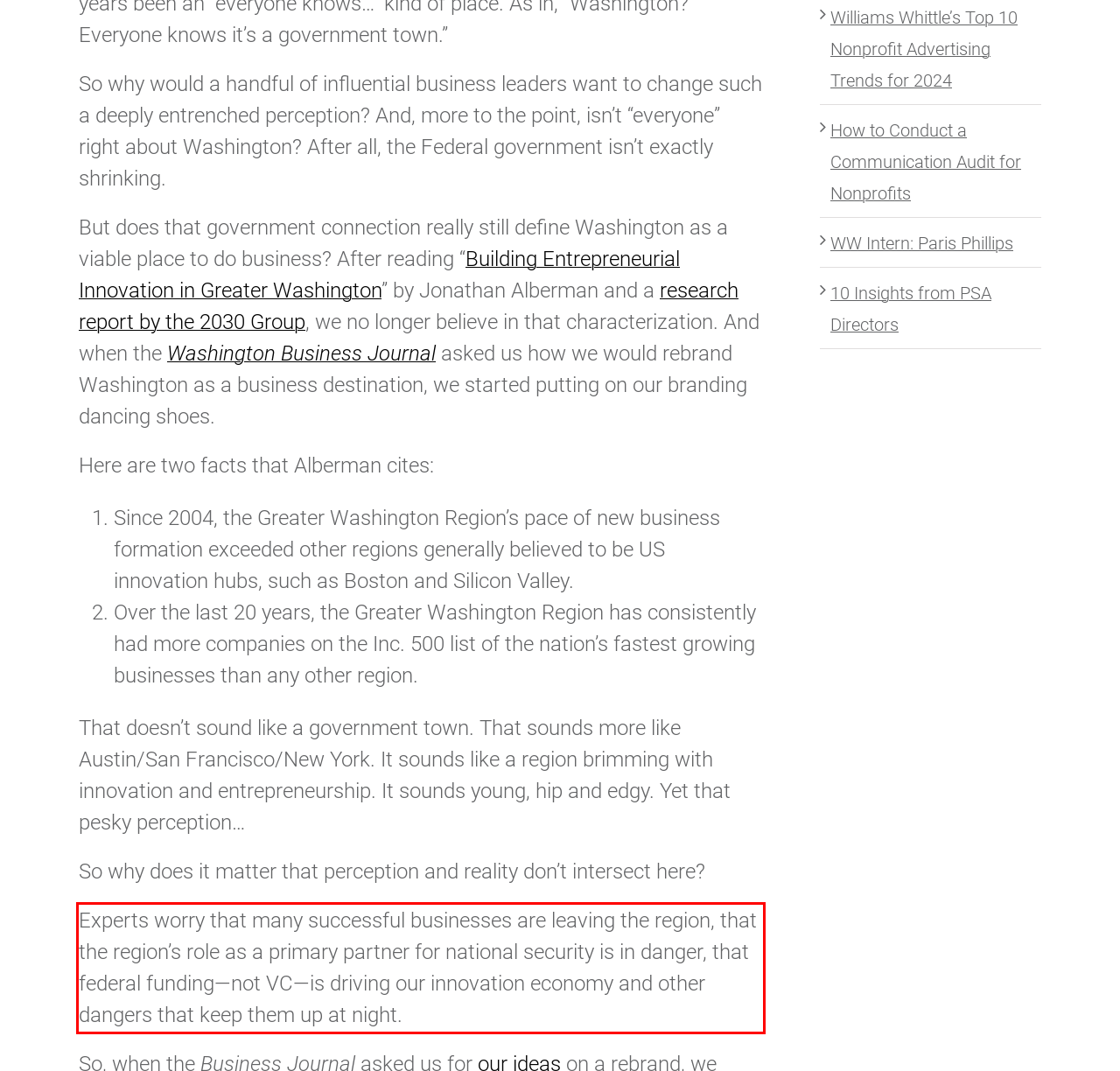By examining the provided screenshot of a webpage, recognize the text within the red bounding box and generate its text content.

Experts worry that many successful businesses are leaving the region, that the region’s role as a primary partner for national security is in danger, that federal funding—not VC—is driving our innovation economy and other dangers that keep them up at night.